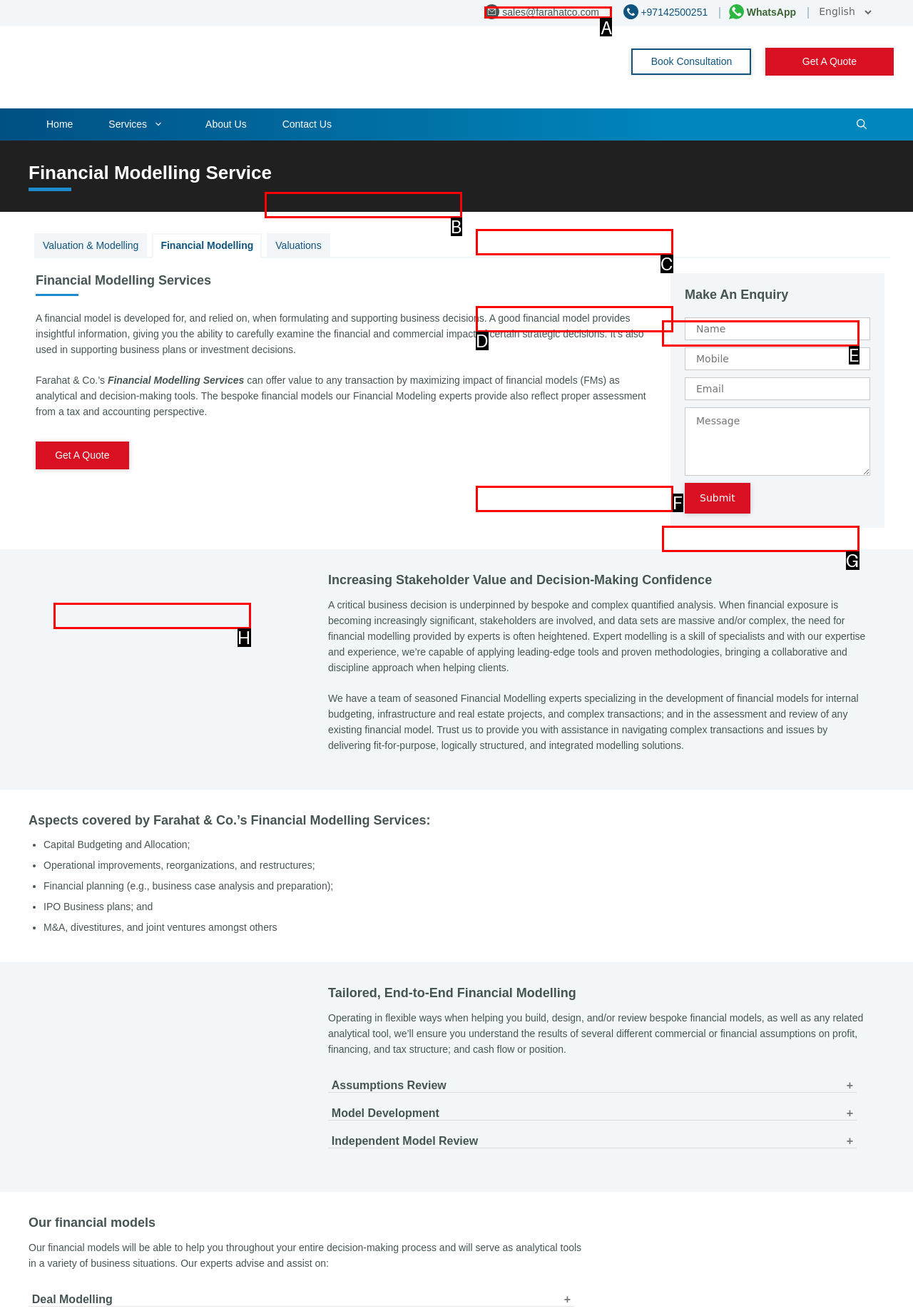Choose the UI element you need to click to carry out the task: Send an email to sales@farahatco.com.
Respond with the corresponding option's letter.

A